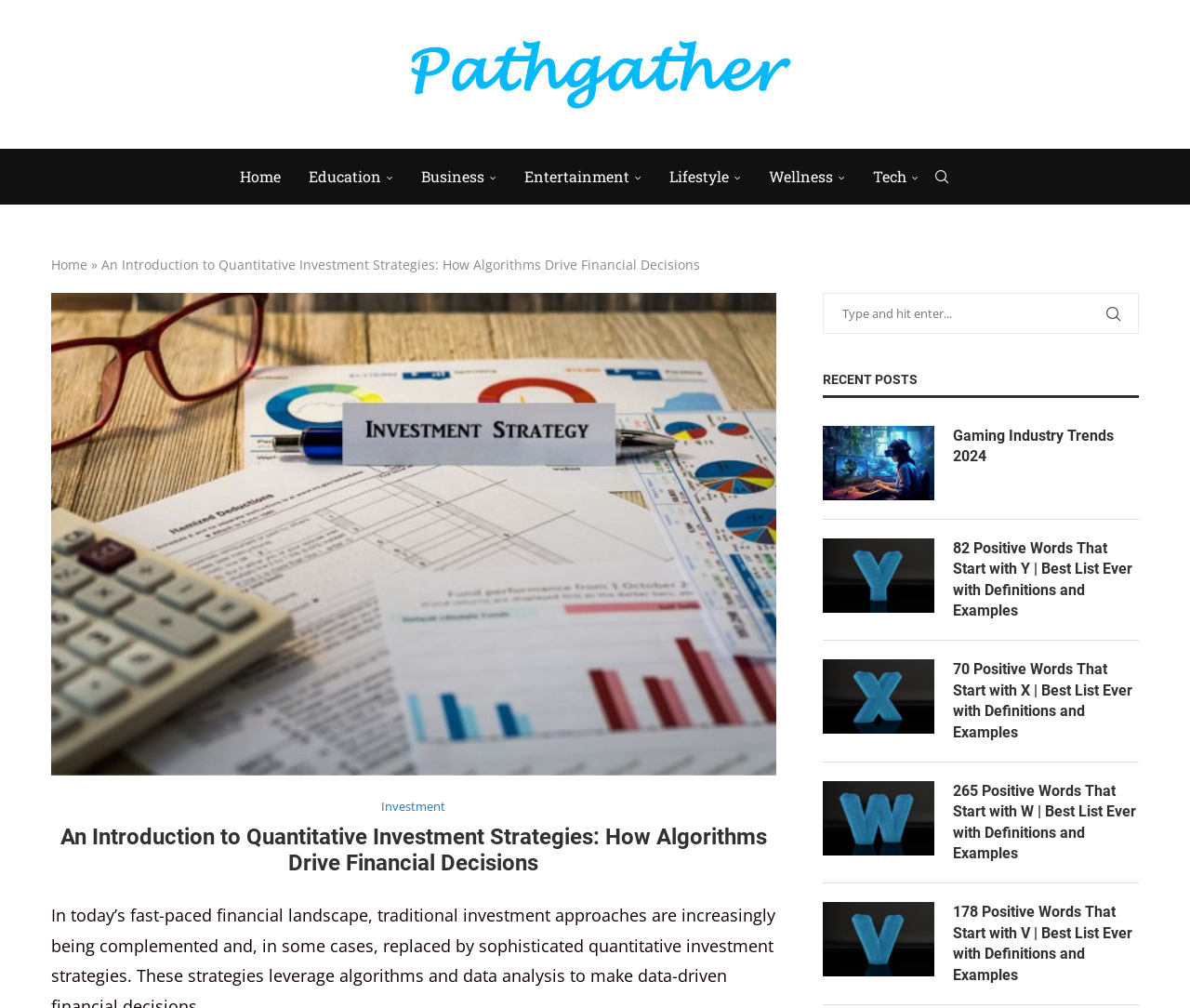Find and provide the bounding box coordinates for the UI element described with: "Tech".

[0.733, 0.149, 0.771, 0.204]